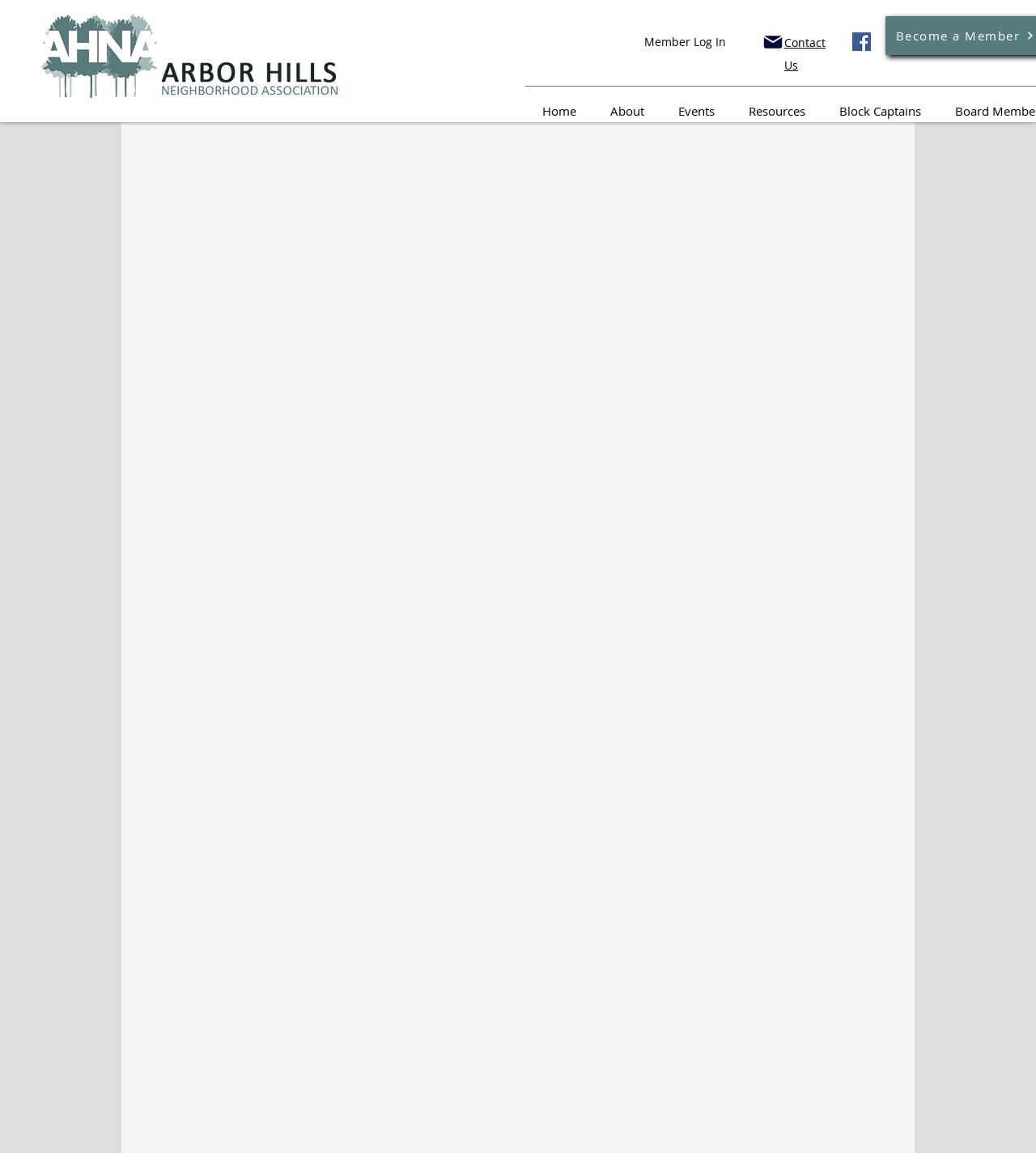Find the bounding box coordinates of the element to click in order to complete this instruction: "Click the logo". The bounding box coordinates must be four float numbers between 0 and 1, denoted as [left, top, right, bottom].

[0.034, 0.009, 0.332, 0.086]